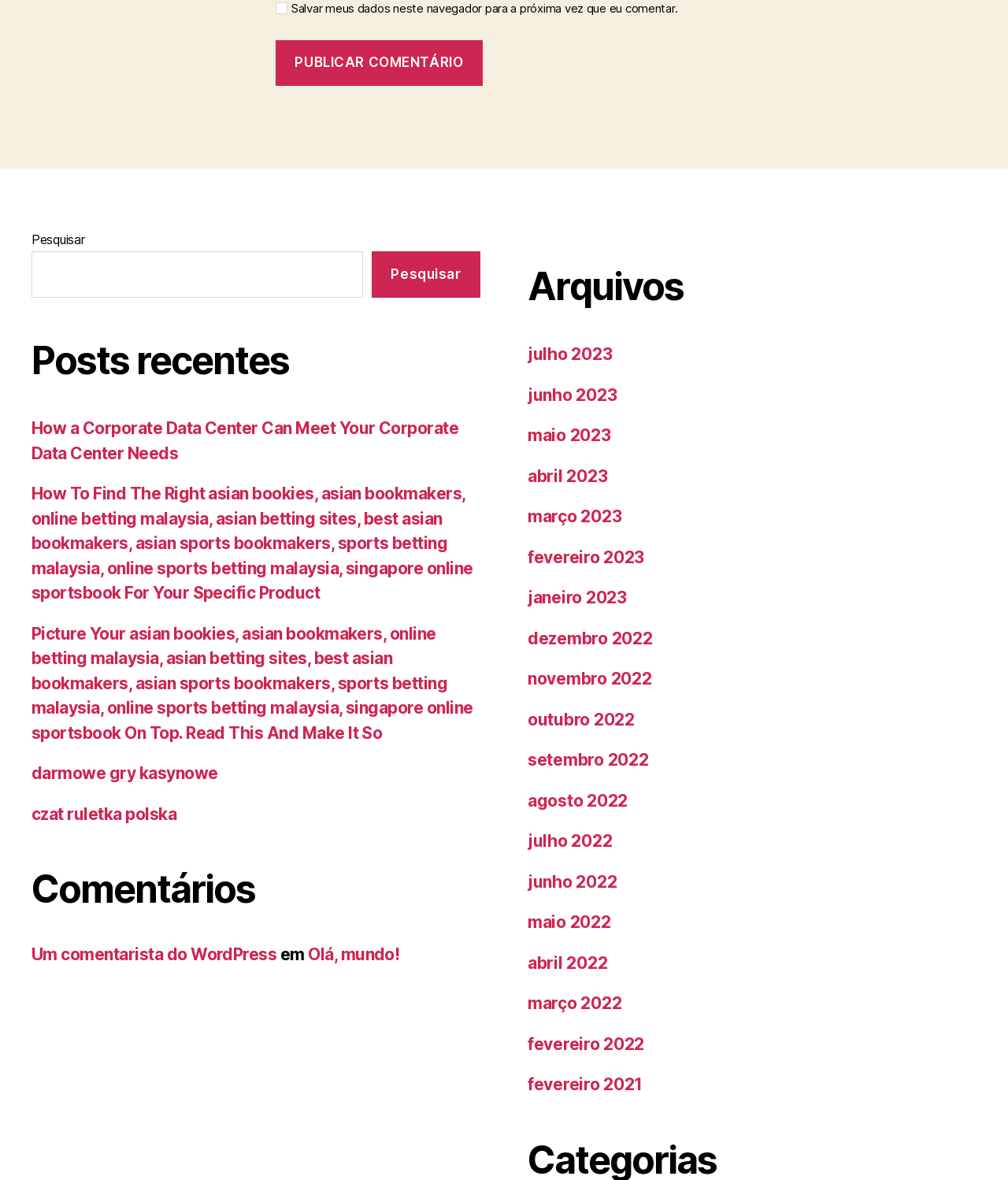Identify the bounding box coordinates of the region I need to click to complete this instruction: "View the archives for July 2023".

[0.523, 0.292, 0.607, 0.309]